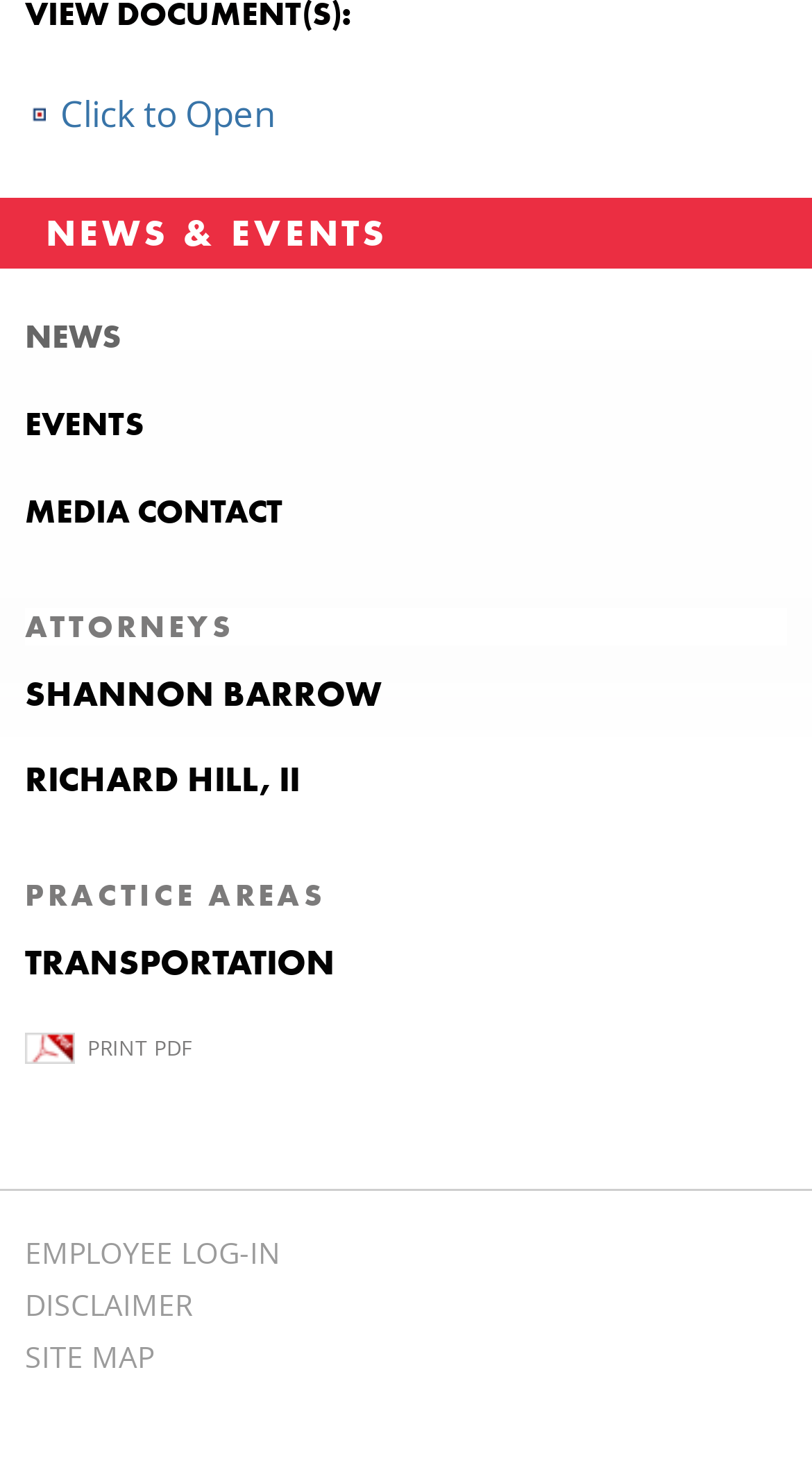Based on the element description, predict the bounding box coordinates (top-left x, top-left y, bottom-right x, bottom-right y) for the UI element in the screenshot: Events

[0.031, 0.274, 0.177, 0.301]